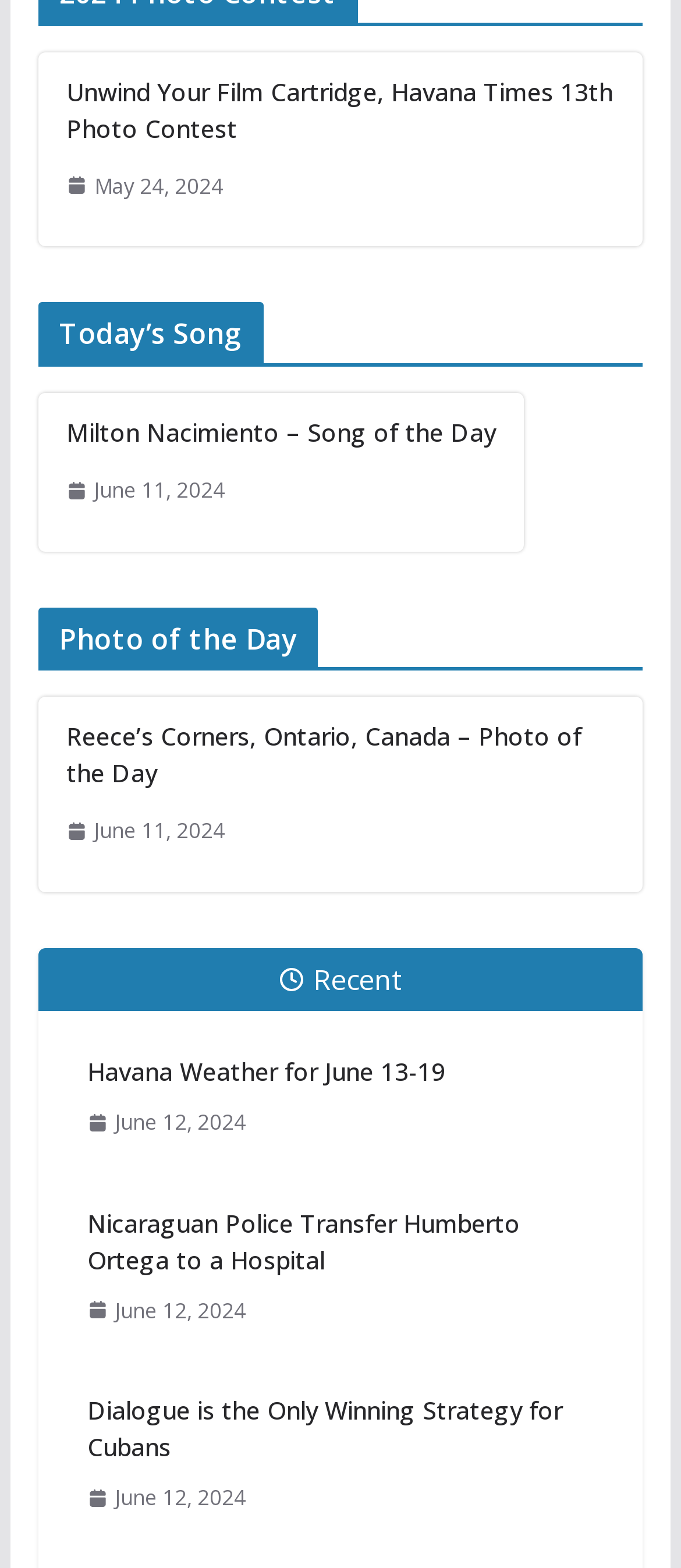Can you pinpoint the bounding box coordinates for the clickable element required for this instruction: "View recent posts"? The coordinates should be four float numbers between 0 and 1, i.e., [left, top, right, bottom].

[0.056, 0.611, 0.944, 0.638]